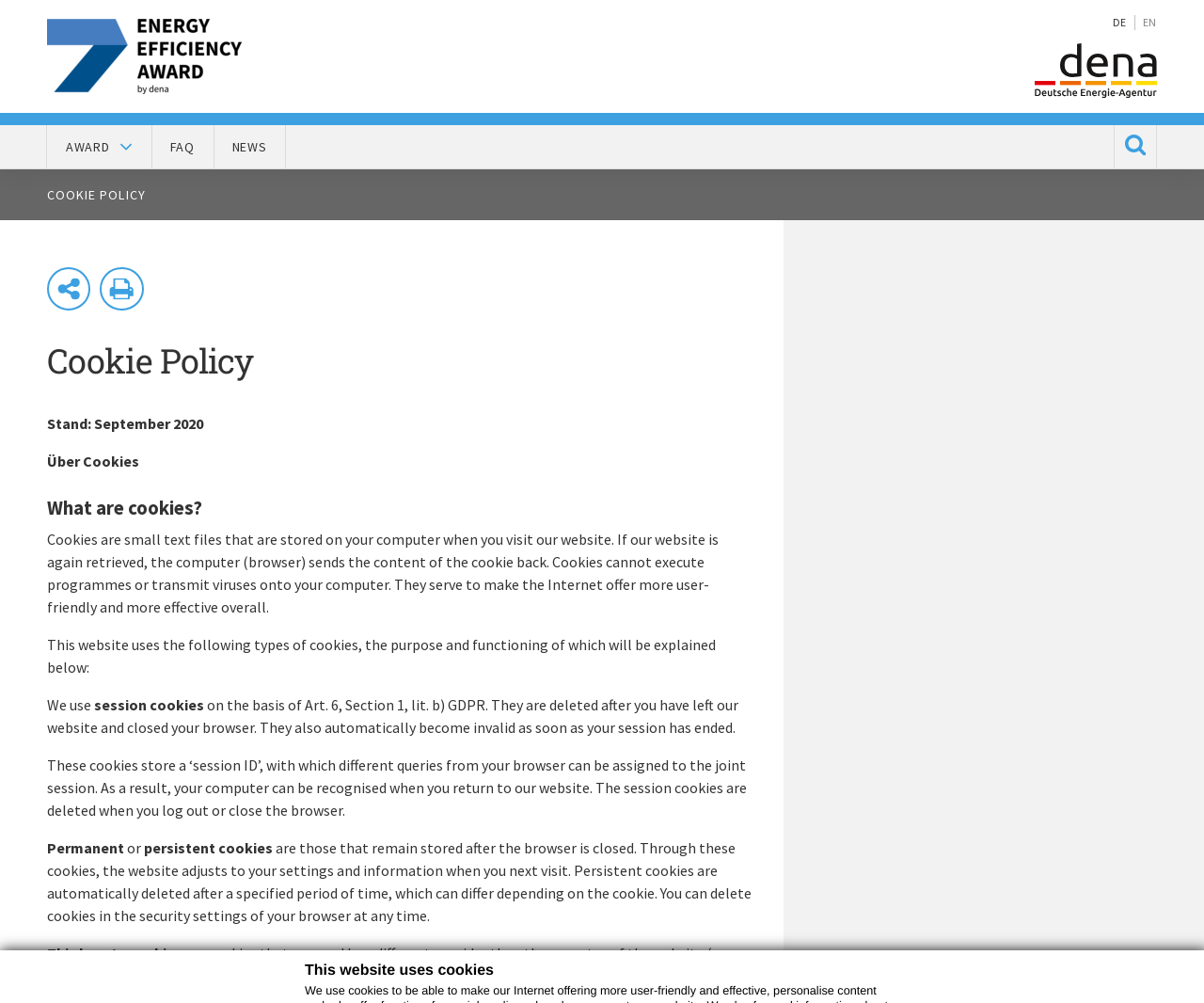What happens to session cookies when the browser is closed? Please answer the question using a single word or phrase based on the image.

They are deleted